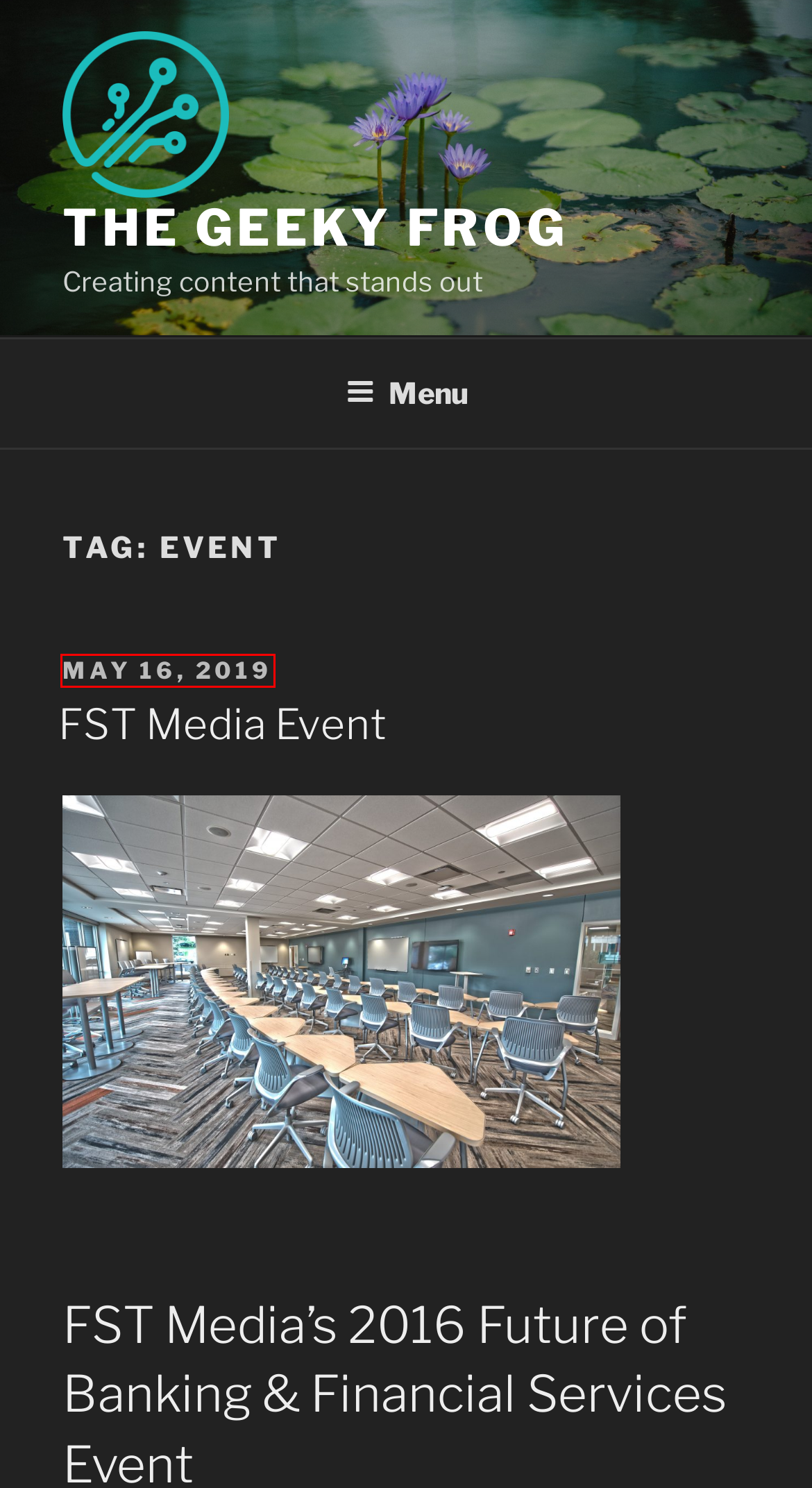You see a screenshot of a webpage with a red bounding box surrounding an element. Pick the webpage description that most accurately represents the new webpage after interacting with the element in the red bounding box. The options are:
A. Blog Tool, Publishing Platform, and CMS | WordPress.org English (Australia)
B. Privacy Policy – The Geeky Frog
C. The Geeky Frog – Creating content that stands out
D. FST Media Event – The Geeky Frog
E. Places to visit: Mackinac Island. MI, USA – The Geeky Frog
F. Lessons learned – Critical Information Gathering – The Geeky Frog
G. Let’s Flatten The Curve together – The Geeky Frog
H. ArcheAge Unchained – 2 Weeks Review – The Geeky Frog

D